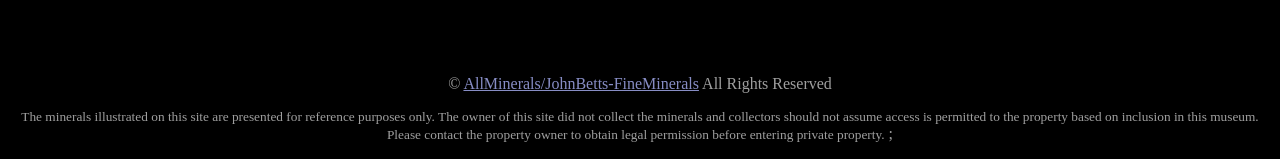Provide the bounding box coordinates of the UI element this sentence describes: "AllMinerals/JohnBetts-FineMinerals".

[0.362, 0.471, 0.546, 0.578]